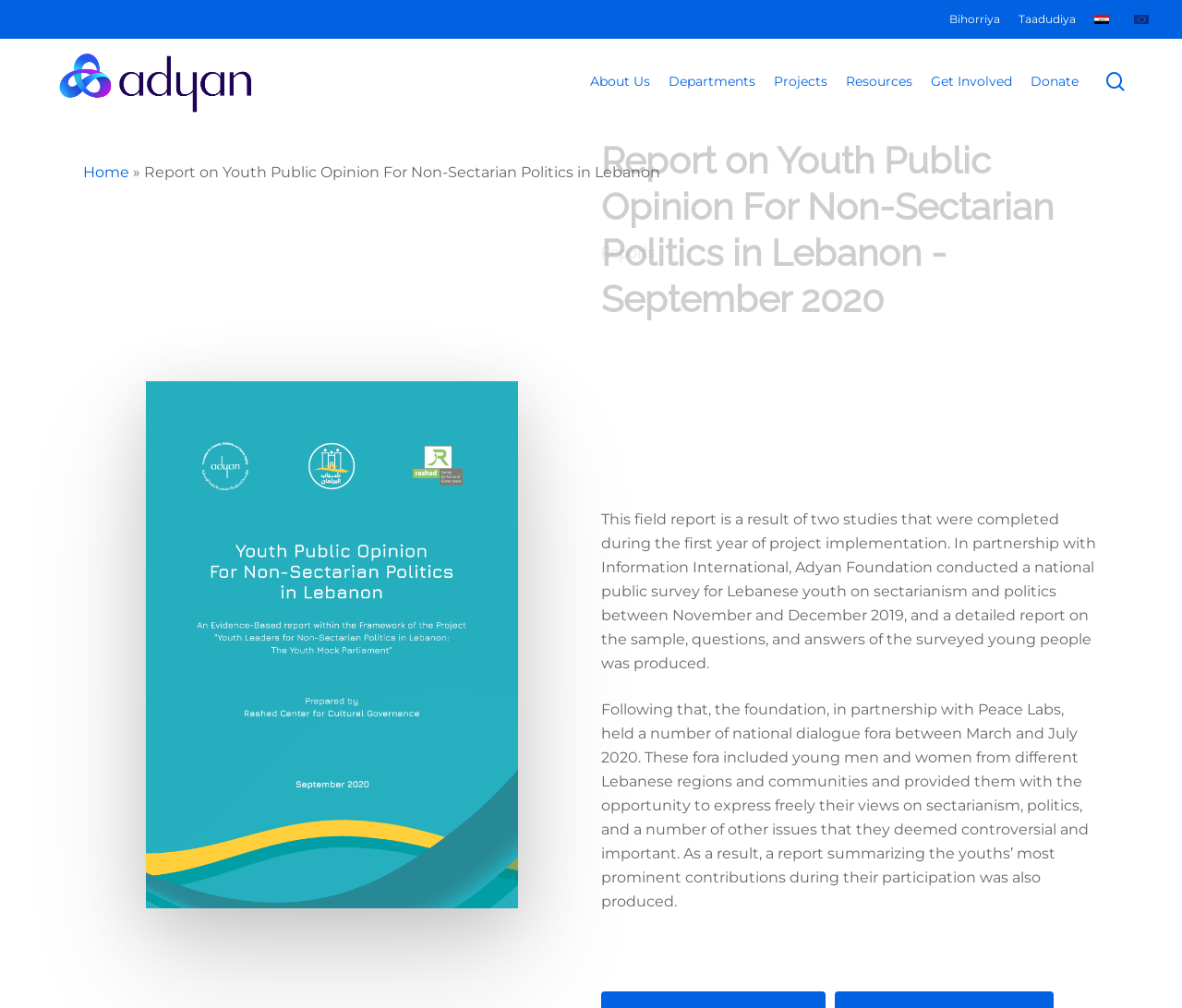By analyzing the image, answer the following question with a detailed response: What is the topic of the report?

The topic of the report is Youth Public Opinion, specifically on Non-Sectarian Politics in Lebanon, as indicated by the title of the report and the text description below it.